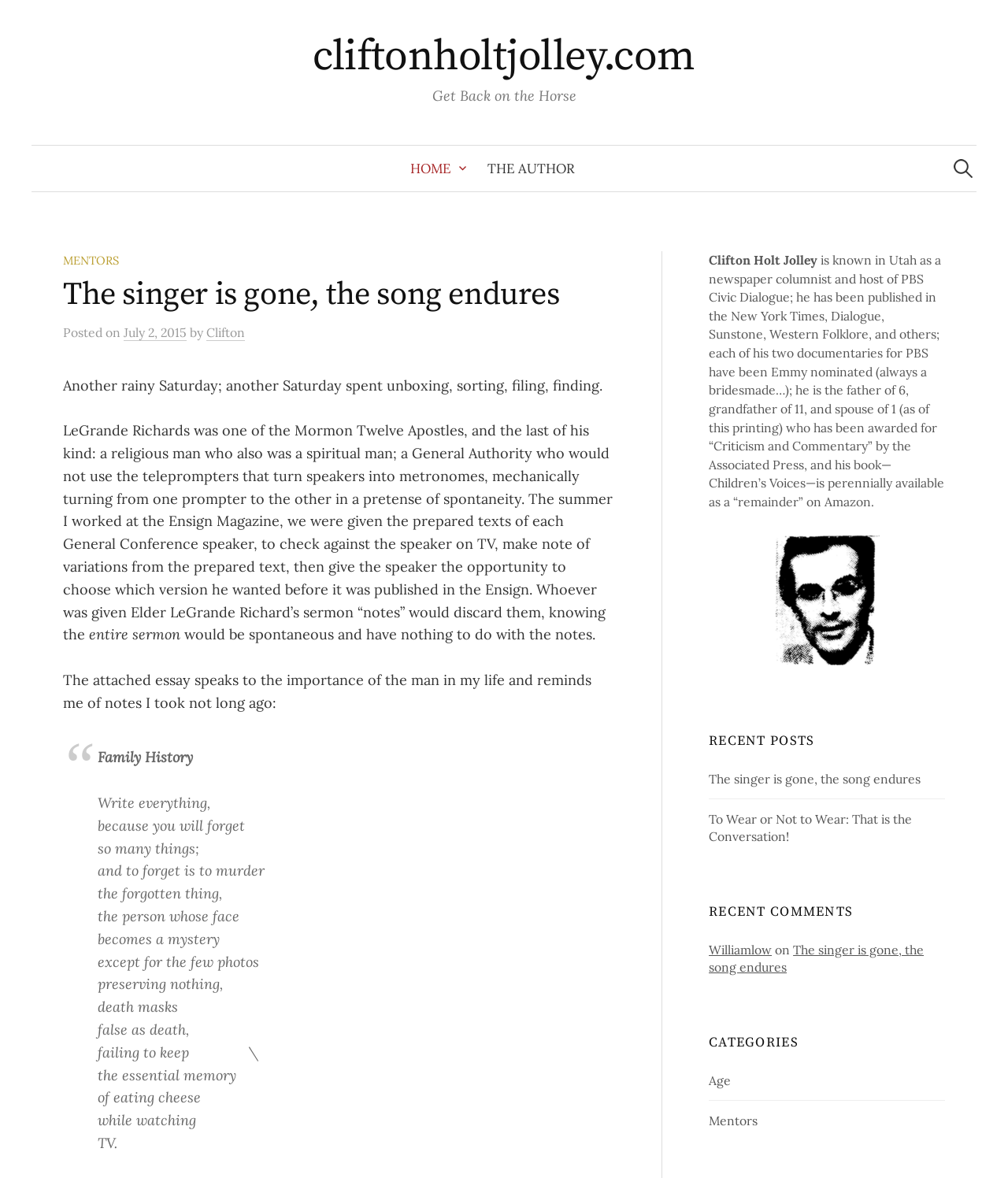Determine the bounding box coordinates for the element that should be clicked to follow this instruction: "Read the author's information". The coordinates should be given as four float numbers between 0 and 1, in the format [left, top, right, bottom].

[0.469, 0.124, 0.584, 0.162]